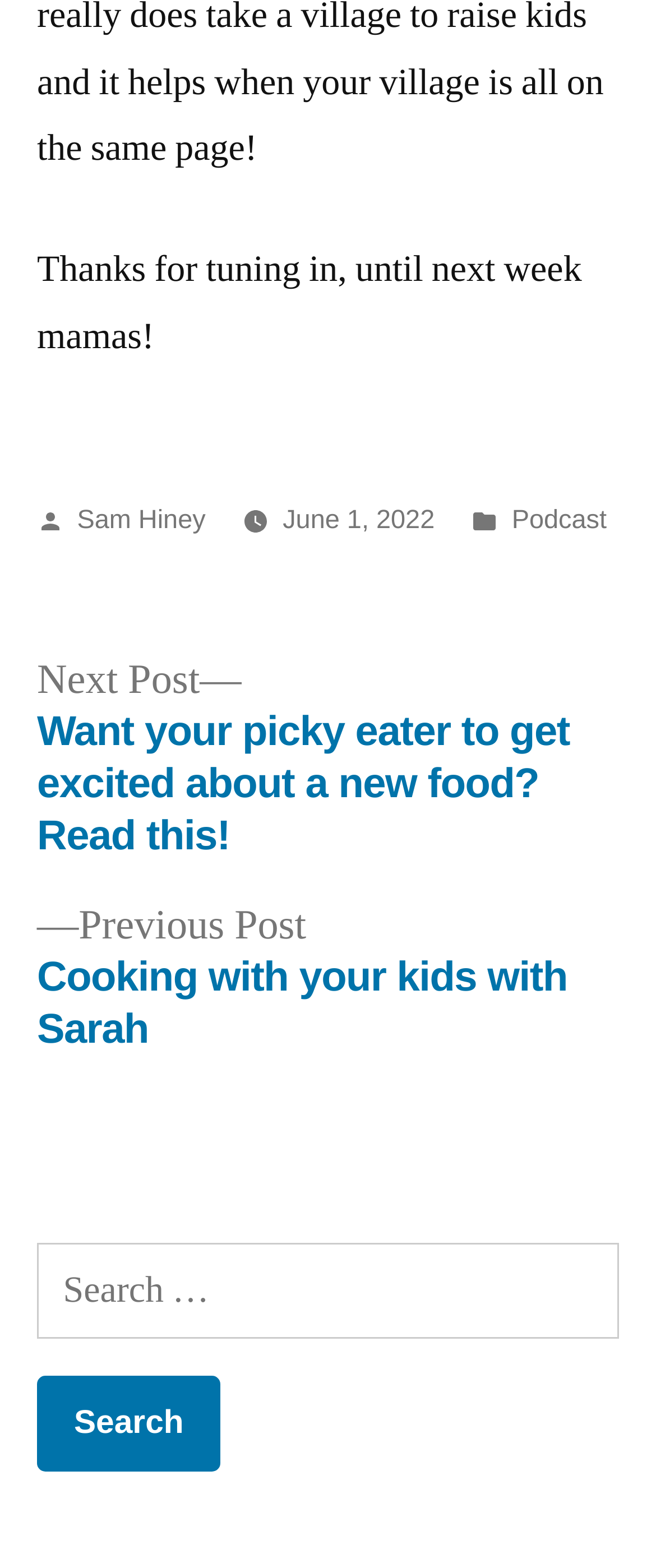Please predict the bounding box coordinates (top-left x, top-left y, bottom-right x, bottom-right y) for the UI element in the screenshot that fits the description: parent_node: Search for: value="Search"

[0.056, 0.878, 0.336, 0.939]